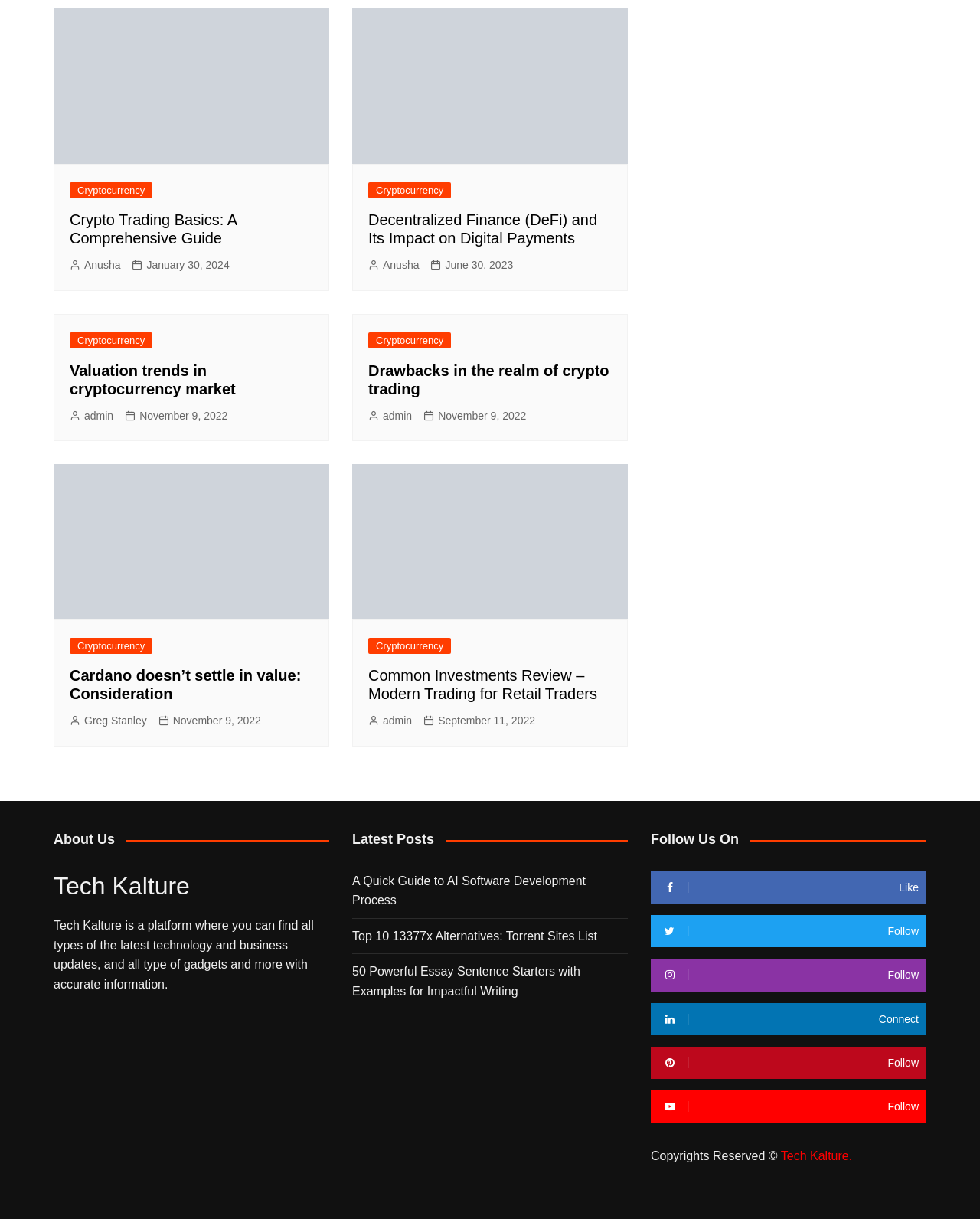Identify and provide the bounding box coordinates of the UI element described: "1. Boosting". The coordinates should be formatted as [left, top, right, bottom], with each number being a float between 0 and 1.

None